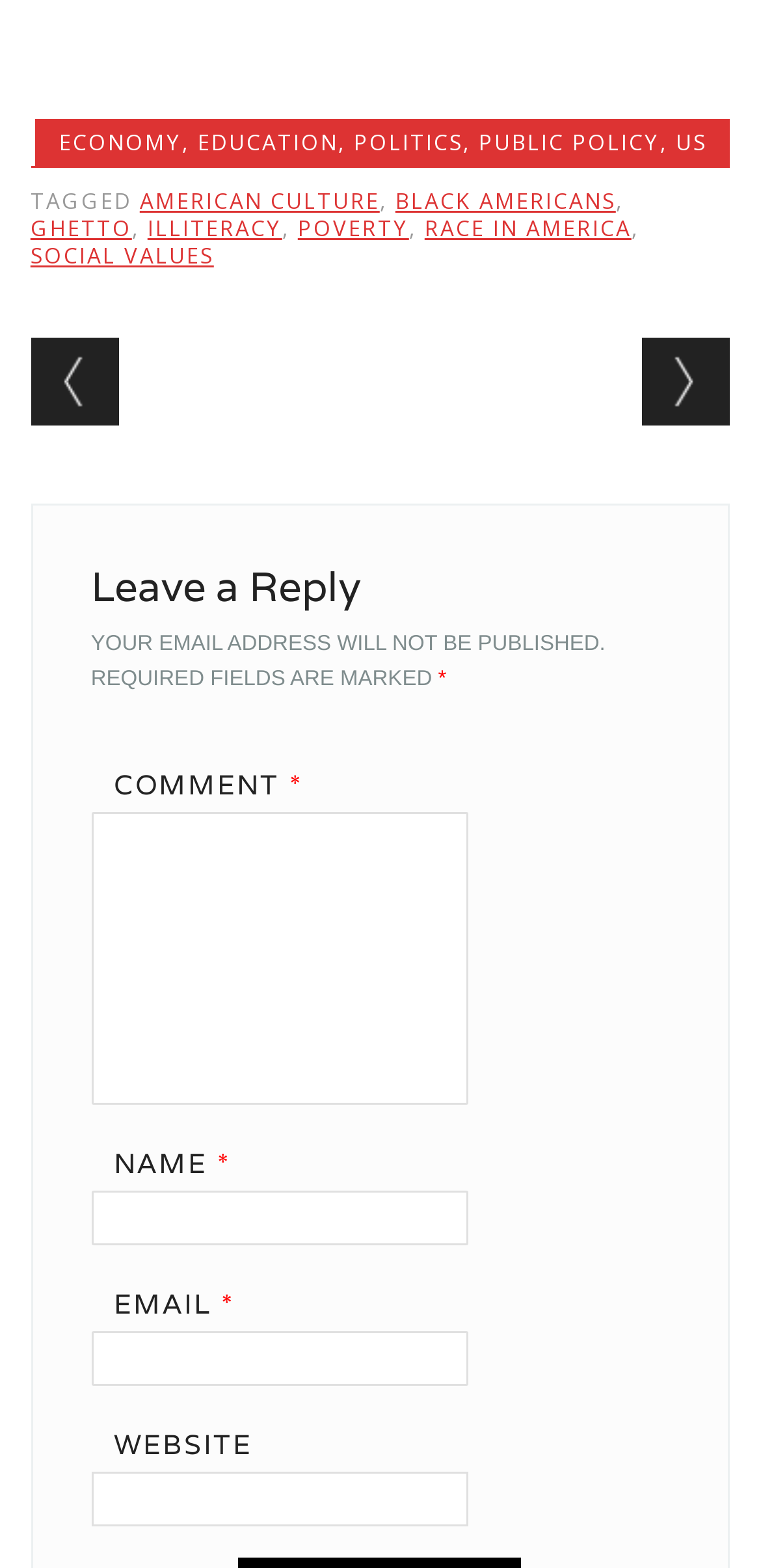What is the purpose of the section below the categories?
Look at the webpage screenshot and answer the question with a detailed explanation.

The section below the categories appears to be a footer section, containing links to additional topics such as American Culture, Black Americans, Ghetto, Illiteracy, Poverty, Race in America, and Social Values. This section is likely intended to provide supplementary information or related content.